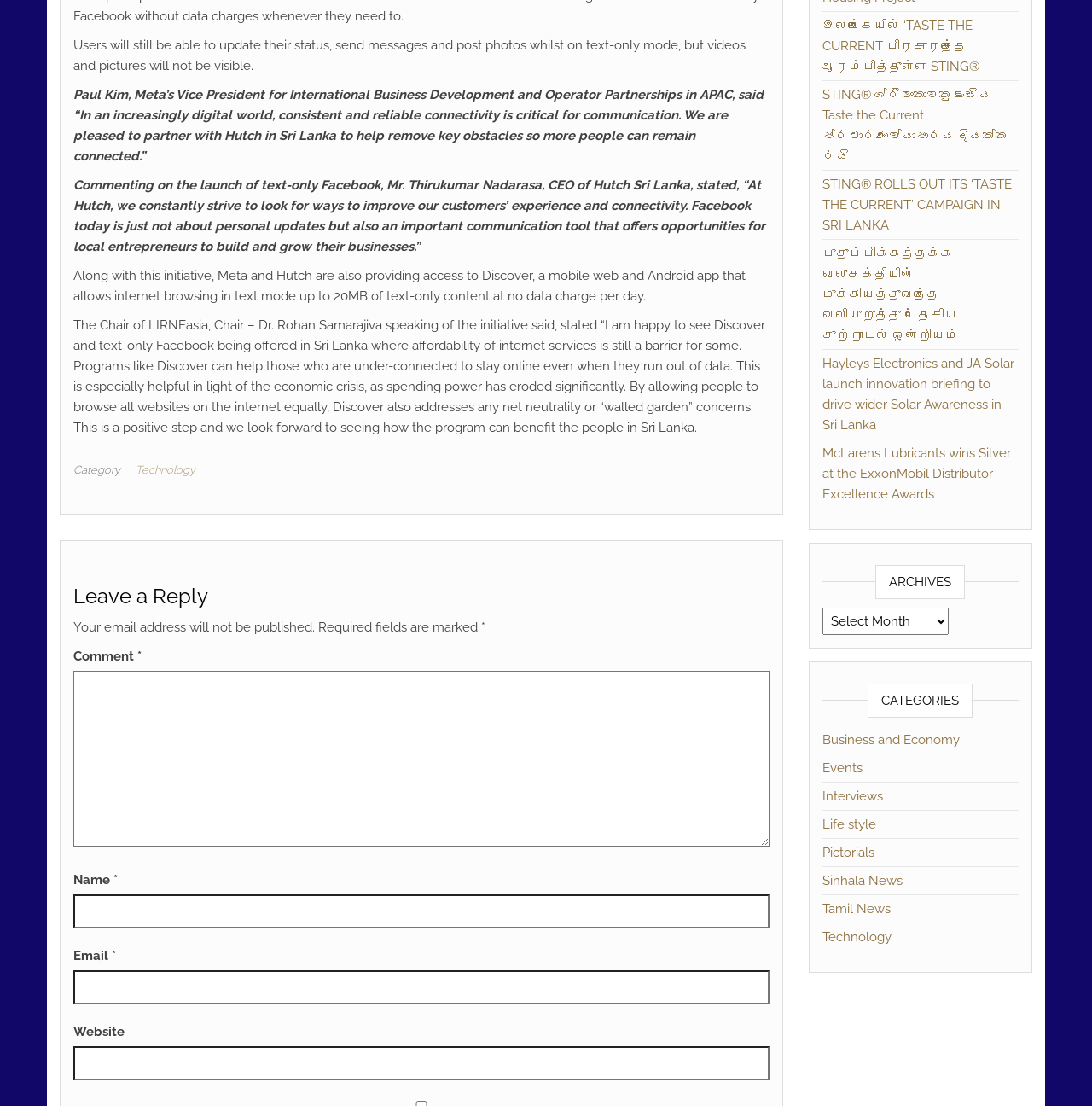Locate and provide the bounding box coordinates for the HTML element that matches this description: "parent_node: Comment * name="comment"".

[0.067, 0.606, 0.704, 0.765]